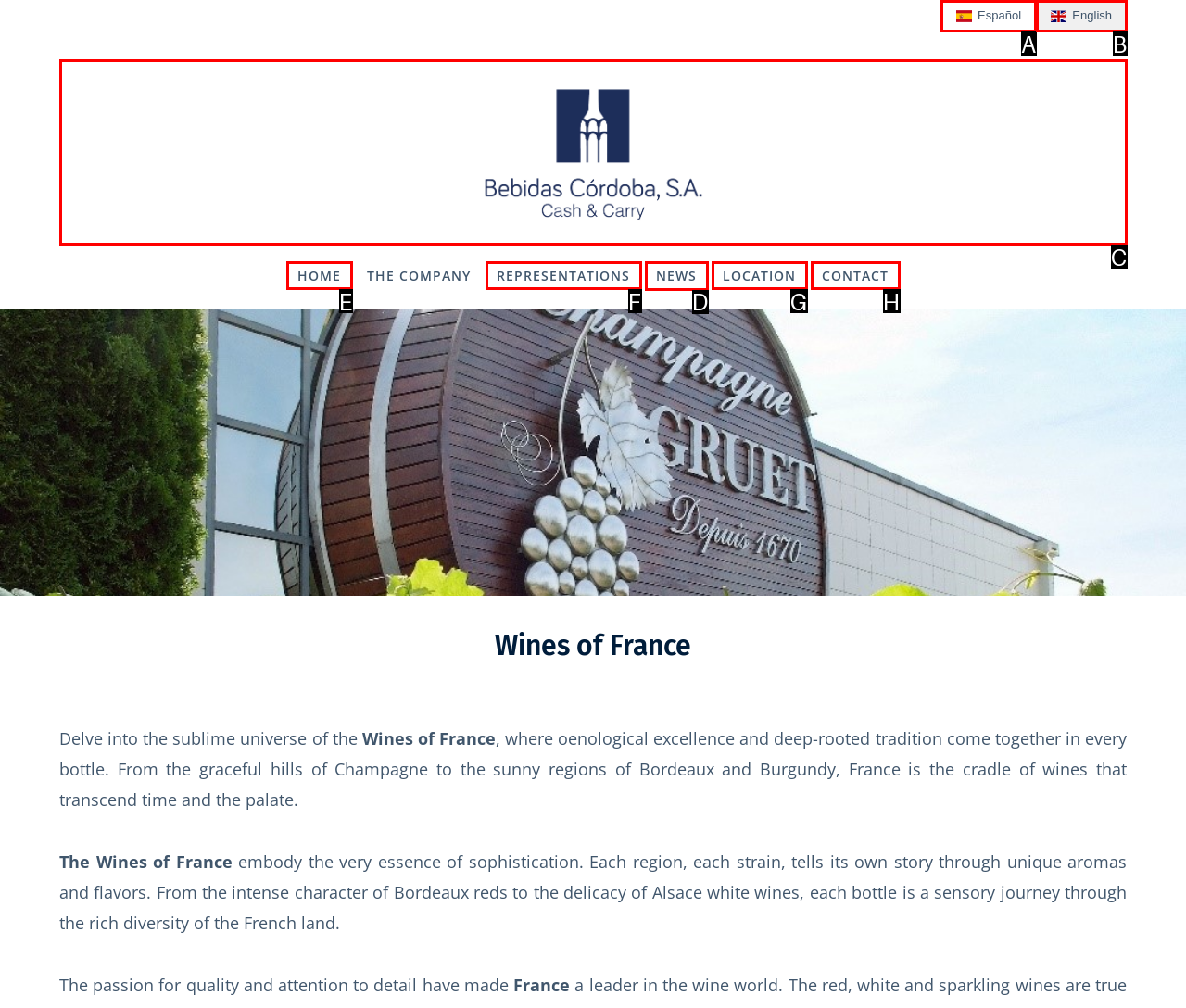Determine the HTML element to be clicked to complete the task: Read NEWS. Answer by giving the letter of the selected option.

D